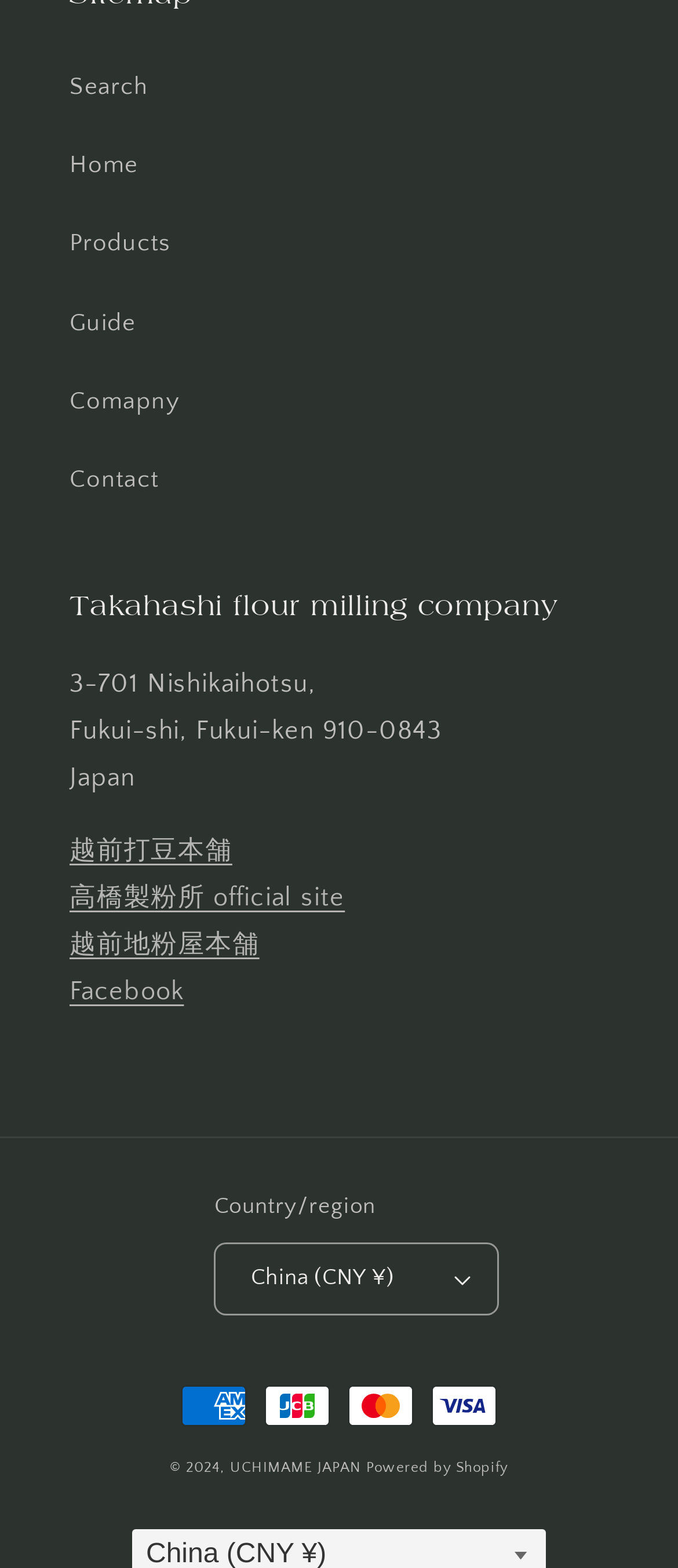Determine the bounding box coordinates of the element that should be clicked to execute the following command: "Visit the 'Home' page".

[0.103, 0.081, 0.897, 0.131]